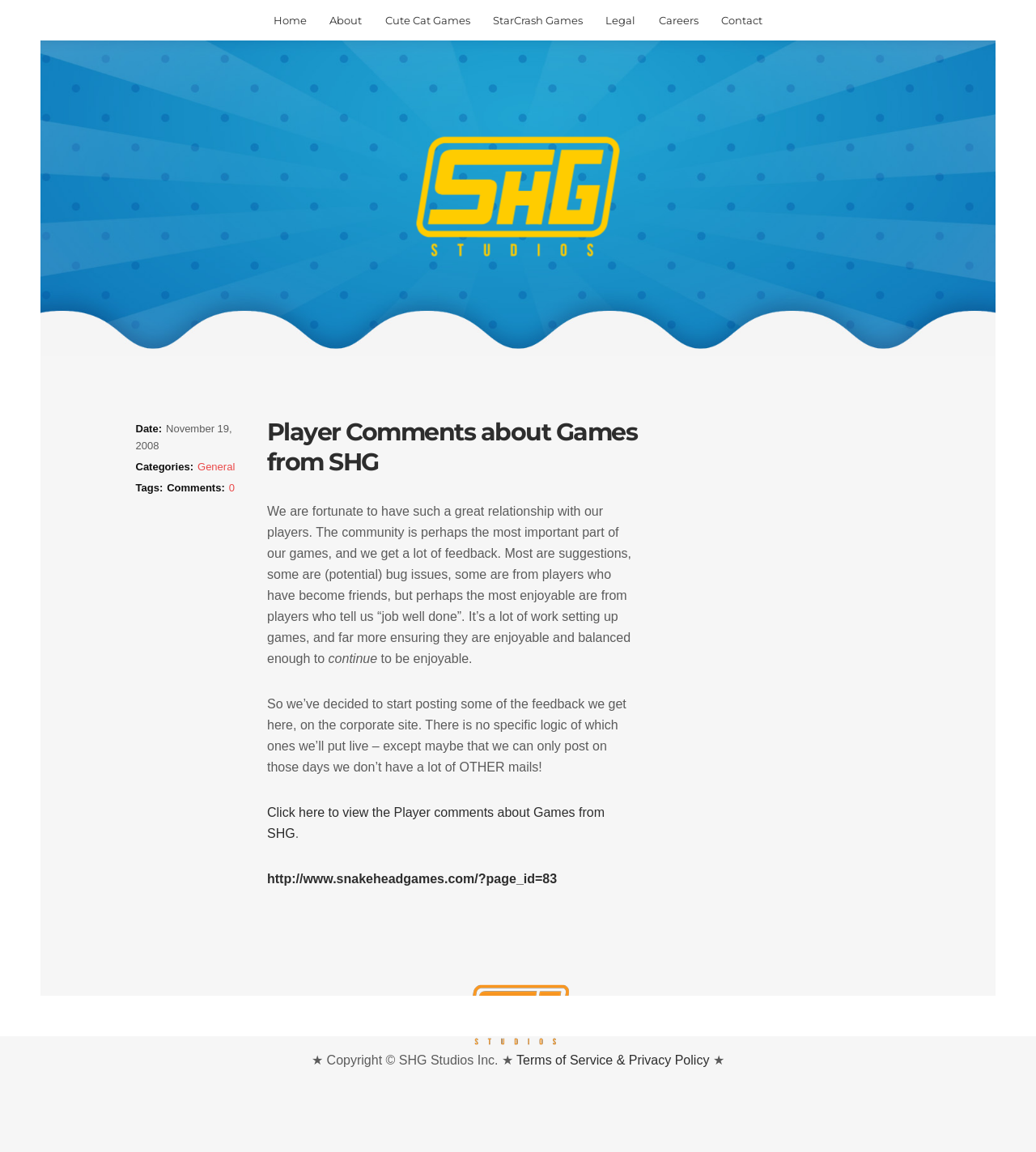Please identify the bounding box coordinates for the region that you need to click to follow this instruction: "Visit the SHG Studios website".

[0.402, 0.152, 0.598, 0.183]